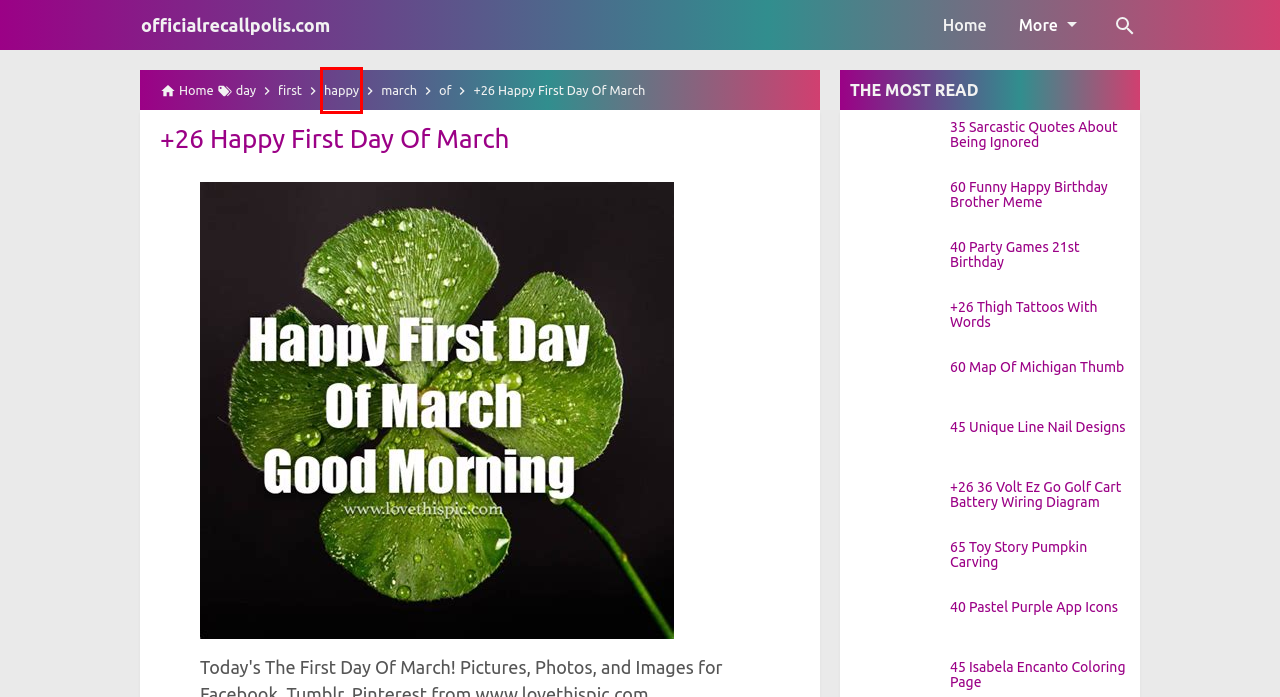Look at the screenshot of a webpage, where a red bounding box highlights an element. Select the best description that matches the new webpage after clicking the highlighted element. Here are the candidates:
A. 35 Sarcastic Quotes About Being Ignored
B. officialrecallpolis.com: happy
C. officialrecallpolis.com: day
D. officialrecallpolis.com
E. officialrecallpolis.com: march
F. 45 Isabela Encanto Coloring Page
G. 40 Party Games 21st Birthday
H. officialrecallpolis.com: first

B